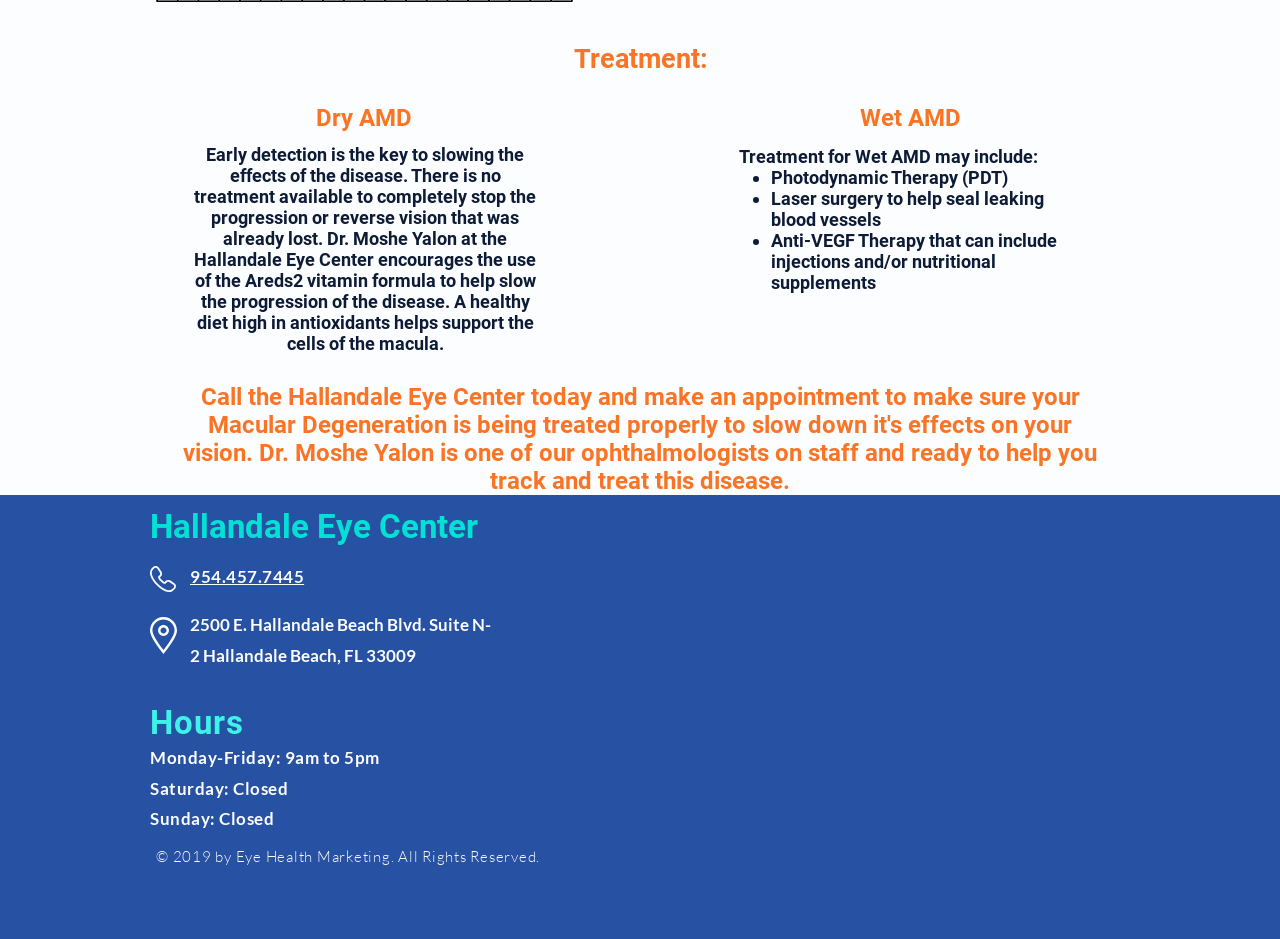What is the key to slowing the effects of Dry AMD?
Could you give a comprehensive explanation in response to this question?

According to the webpage, early detection is the key to slowing the effects of Dry AMD, as stated in the paragraph under the 'Treatment:' heading.